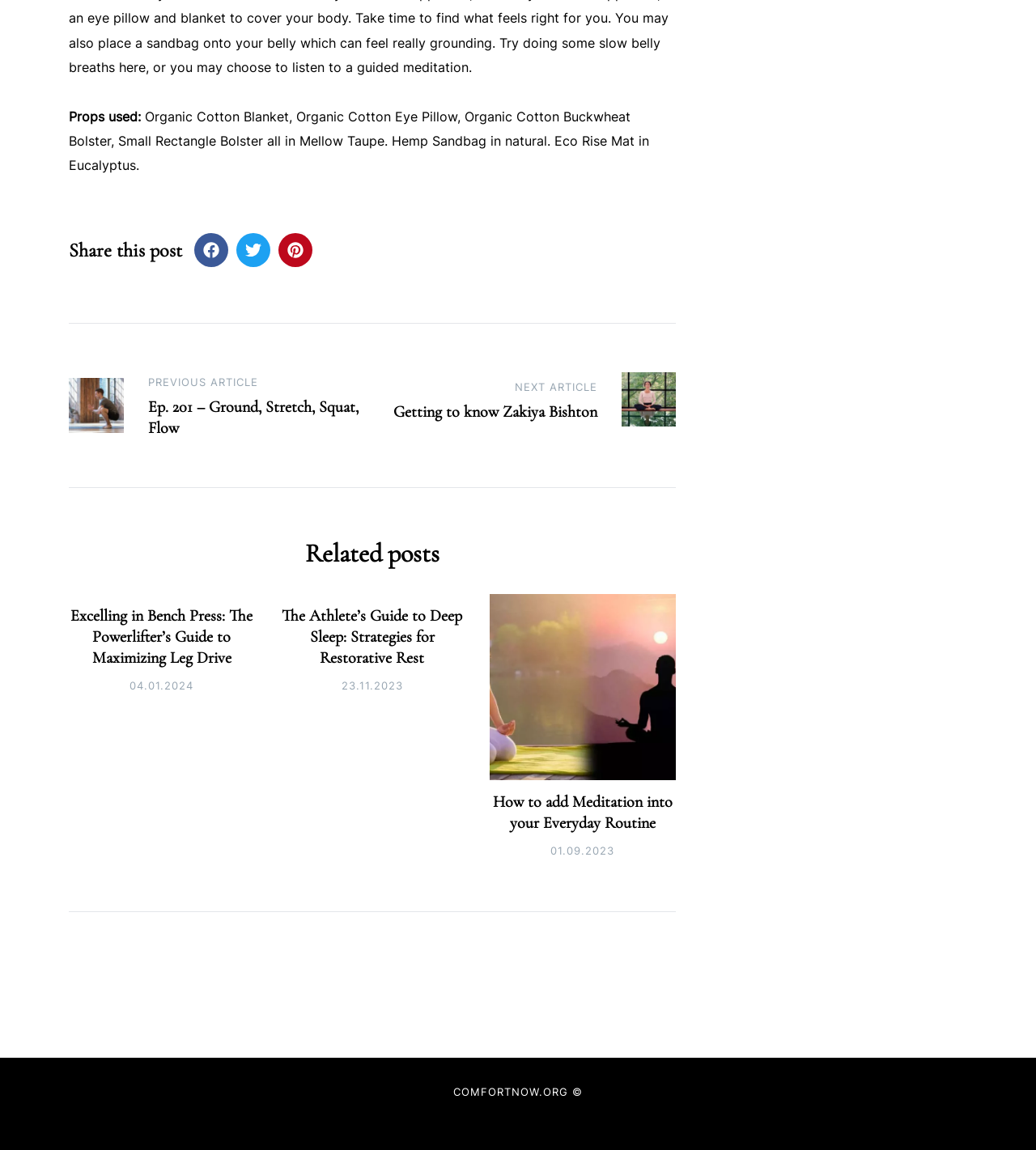What is the date of the article 'The Athlete’s Guide to Deep Sleep: Strategies for Restorative Rest'?
Based on the screenshot, provide your answer in one word or phrase.

23.11.2023